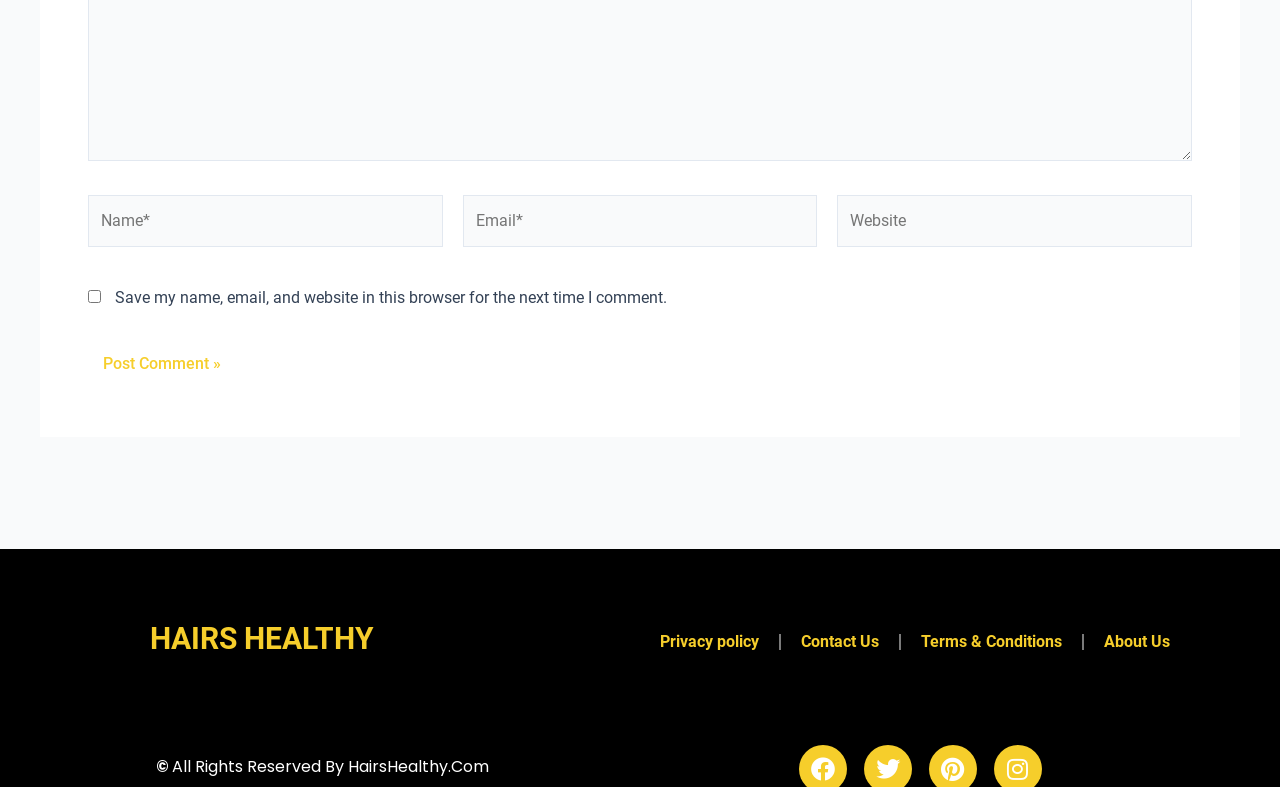Identify the bounding box coordinates of the specific part of the webpage to click to complete this instruction: "Enter your name".

[0.069, 0.247, 0.346, 0.314]